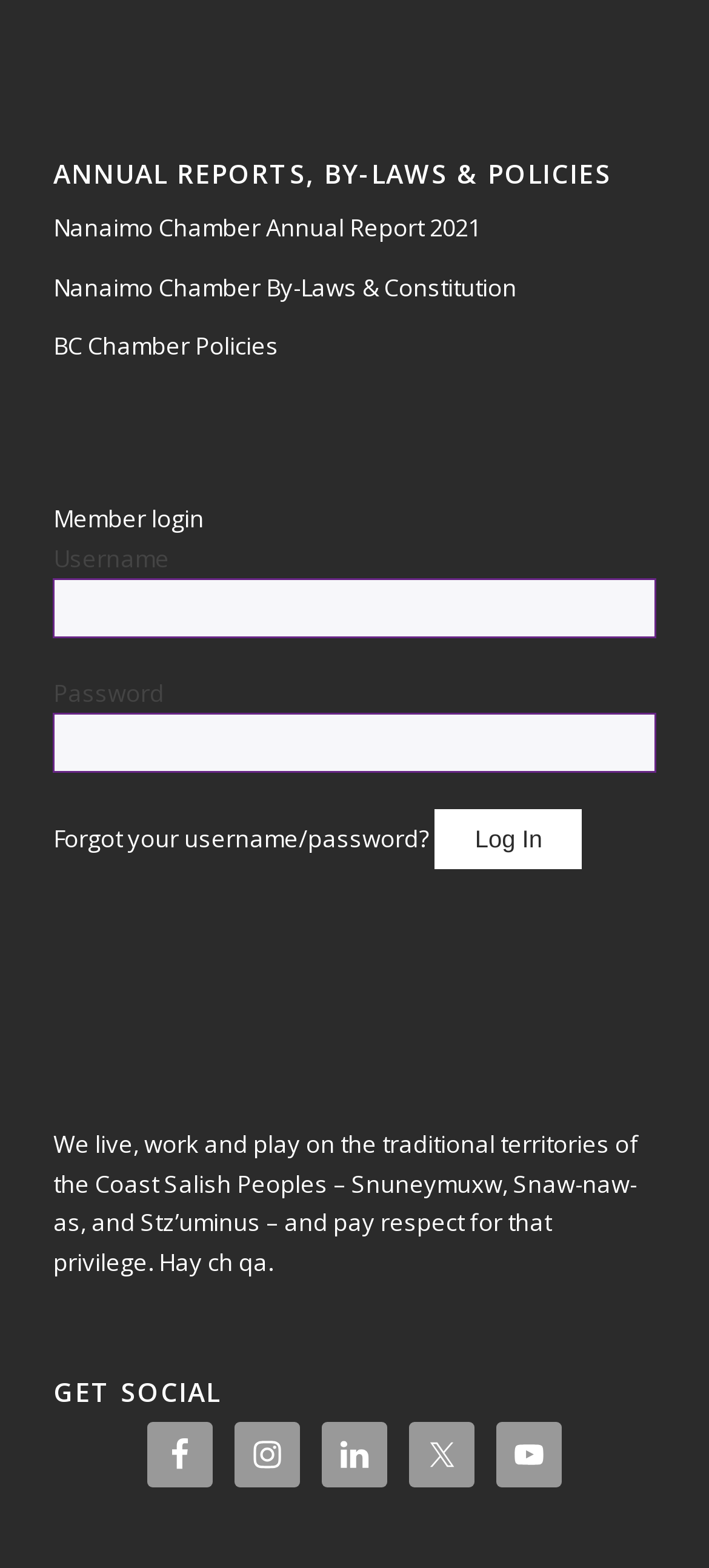Locate the bounding box coordinates of the clickable region necessary to complete the following instruction: "Click the 'Nanaimo Chamber Annual Report 2021' link". Provide the coordinates in the format of four float numbers between 0 and 1, i.e., [left, top, right, bottom].

[0.075, 0.135, 0.678, 0.156]